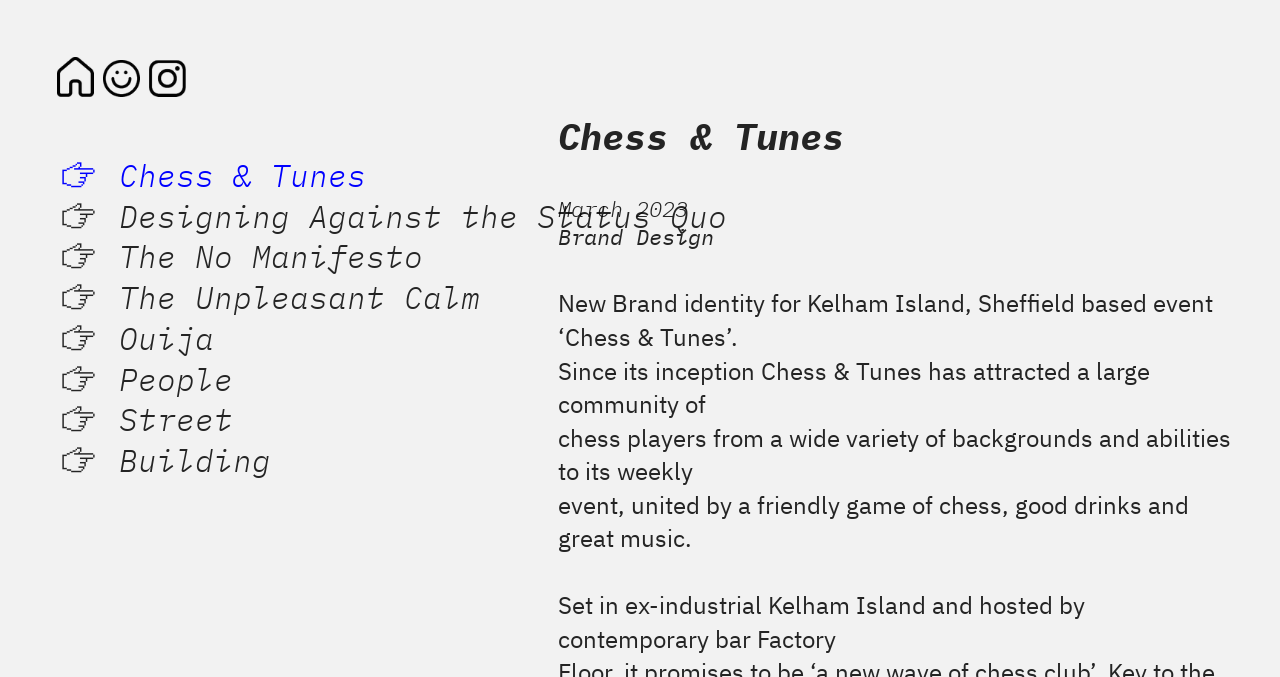Using the elements shown in the image, answer the question comprehensively: What is the event name mentioned on the webpage?

The event name is mentioned in the heading and static text elements on the webpage, specifically in the elements with bounding box coordinates [0.045, 0.23, 0.765, 0.531] and [0.436, 0.167, 0.964, 0.238].